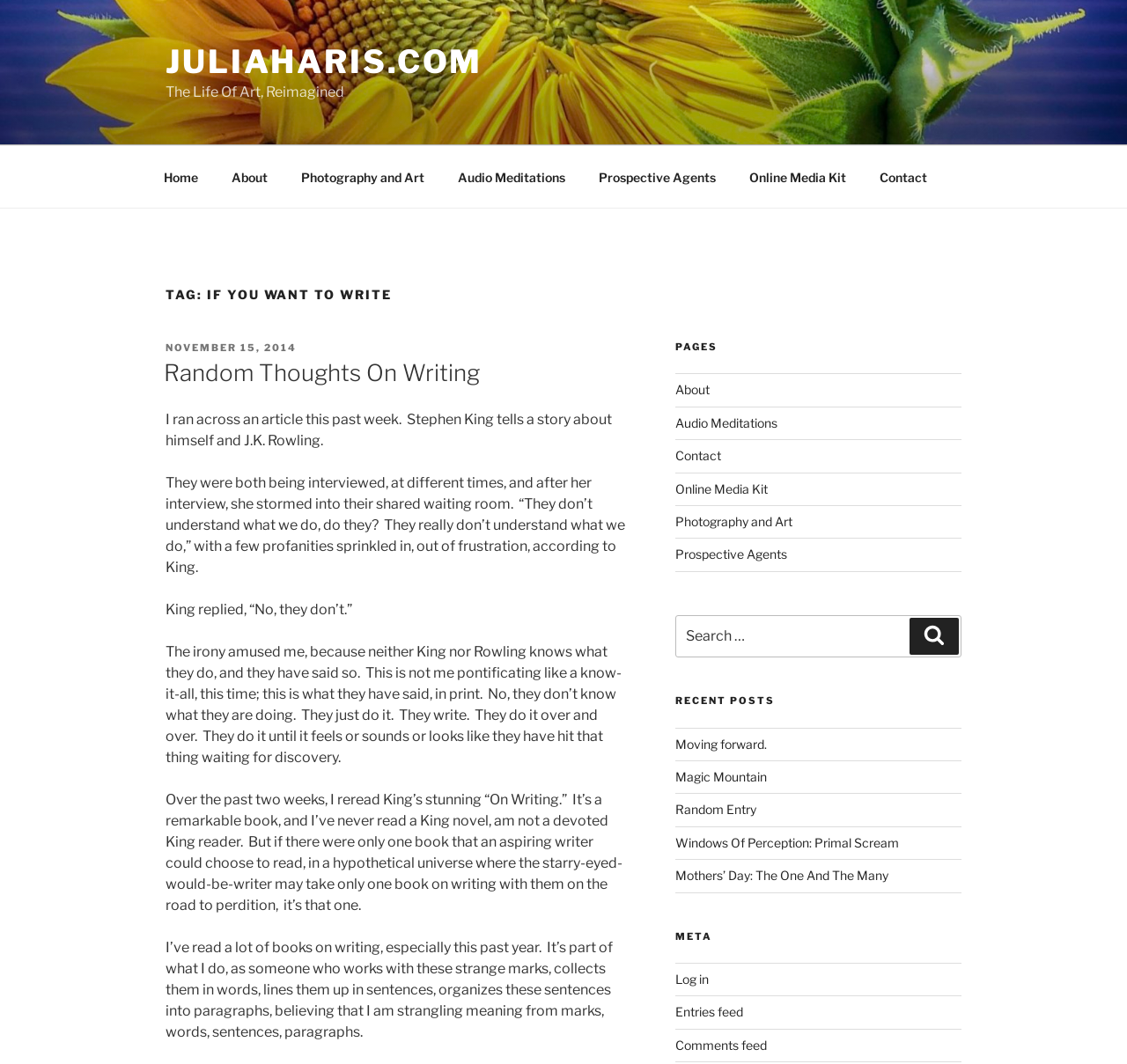Respond to the following query with just one word or a short phrase: 
How many links are in the 'Recent Posts' section?

5